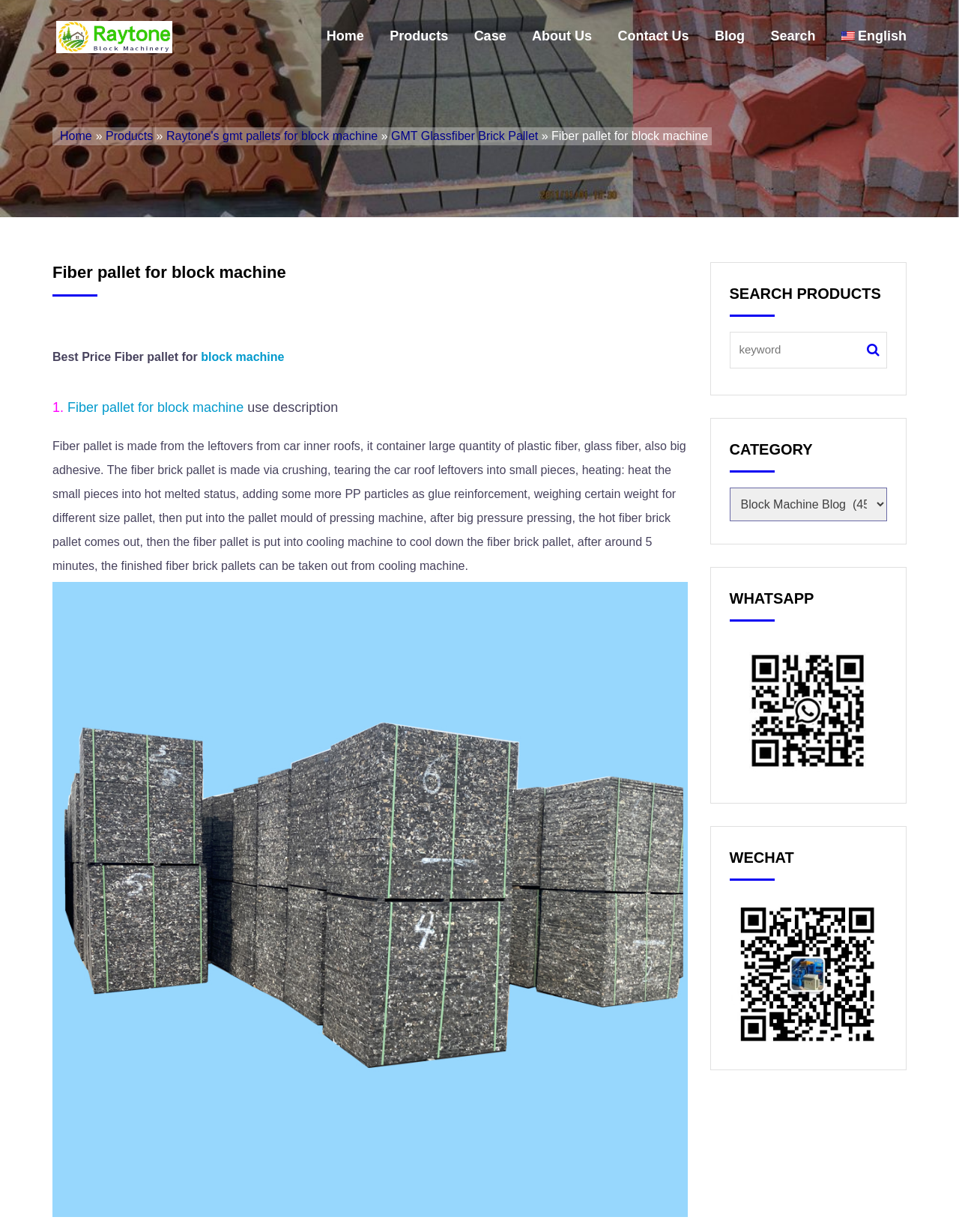Locate the bounding box coordinates of the element to click to perform the following action: 'Select a category'. The coordinates should be given as four float values between 0 and 1, in the form of [left, top, right, bottom].

[0.761, 0.395, 0.925, 0.423]